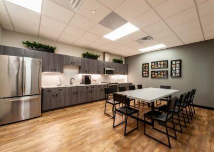Describe all the elements visible in the image meticulously.

The image depicts a modern and inviting kitchen or break room designed for a workspace. Featuring sleek, dark cabinetry paired with stainless steel appliances, the layout emphasizes functionality and a clean aesthetic. A large, rectangular table at the center, surrounded by folding chairs, creates a communal area for meetings or meals. The warm wooden flooring complements the overall design, while strategically placed potted plants atop the cabinets add a touch of greenery and life to the space. Soft, diffused lighting from the ceiling fixtures enhances the atmosphere, making it a comfortable environment for employees to relax or collaborate. Framed photos adorn one wall, providing a personal touch and fostering a sense of community within the workplace.